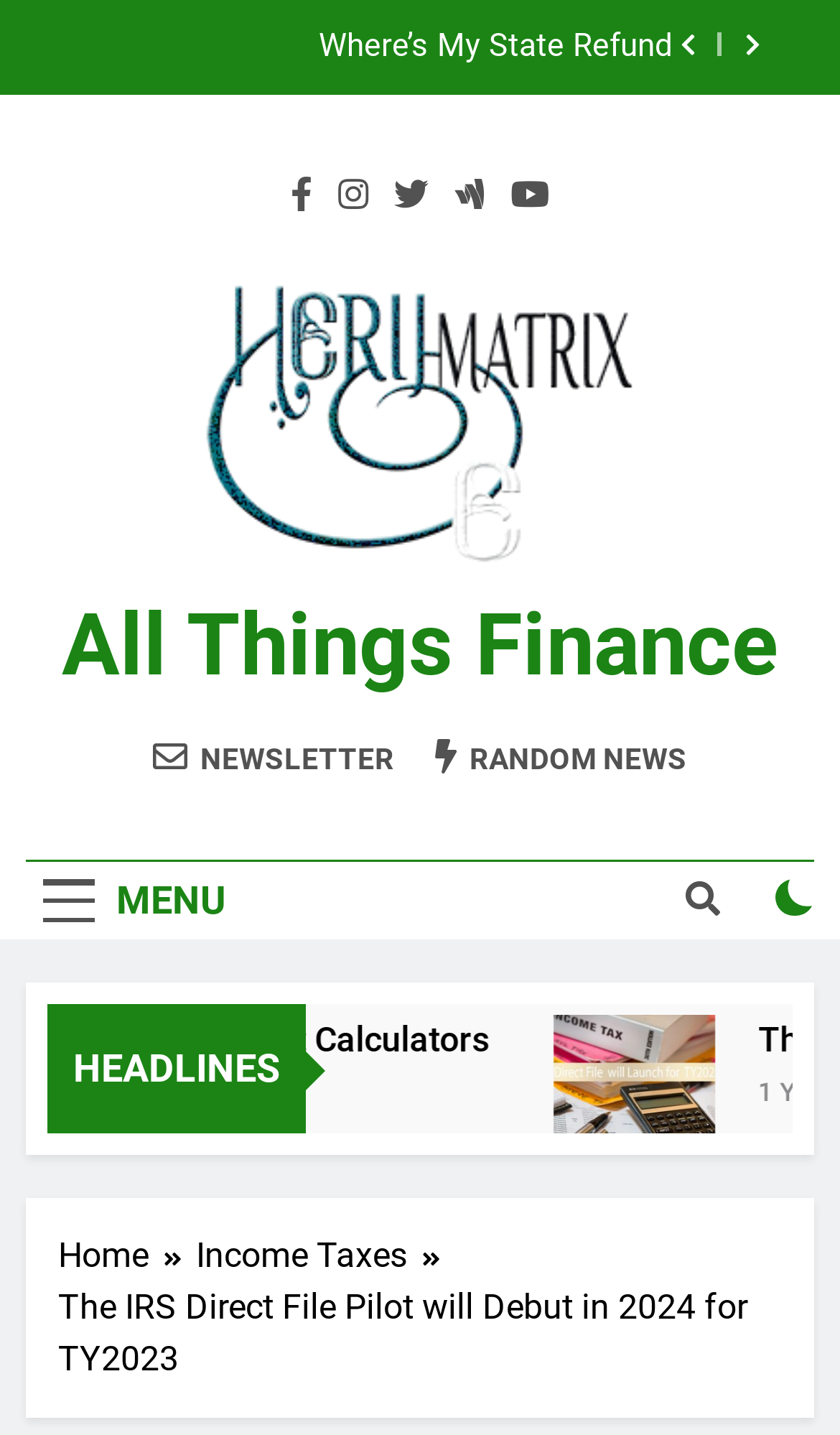Specify the bounding box coordinates of the area that needs to be clicked to achieve the following instruction: "Click the MENU button".

[0.031, 0.601, 0.29, 0.655]